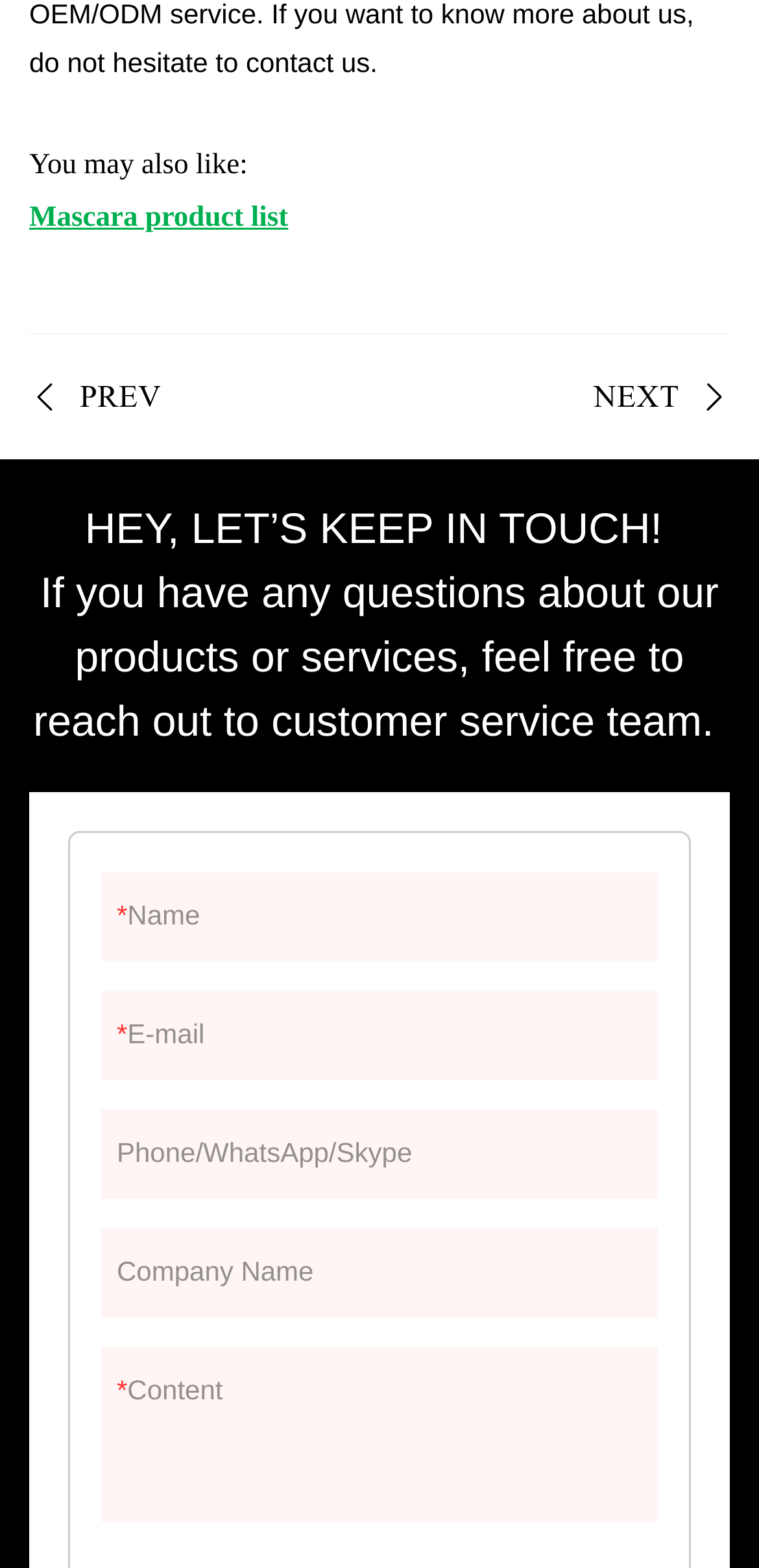What is the purpose of the textboxes?
Refer to the image and give a detailed answer to the query.

The textboxes are located below the 'HEY, LET’S KEEP IN TOUCH!' message, which suggests that they are used to contact the customer service team. The required fields are 'Name', 'E-mail', and 'Content', which are typical fields for a contact form.